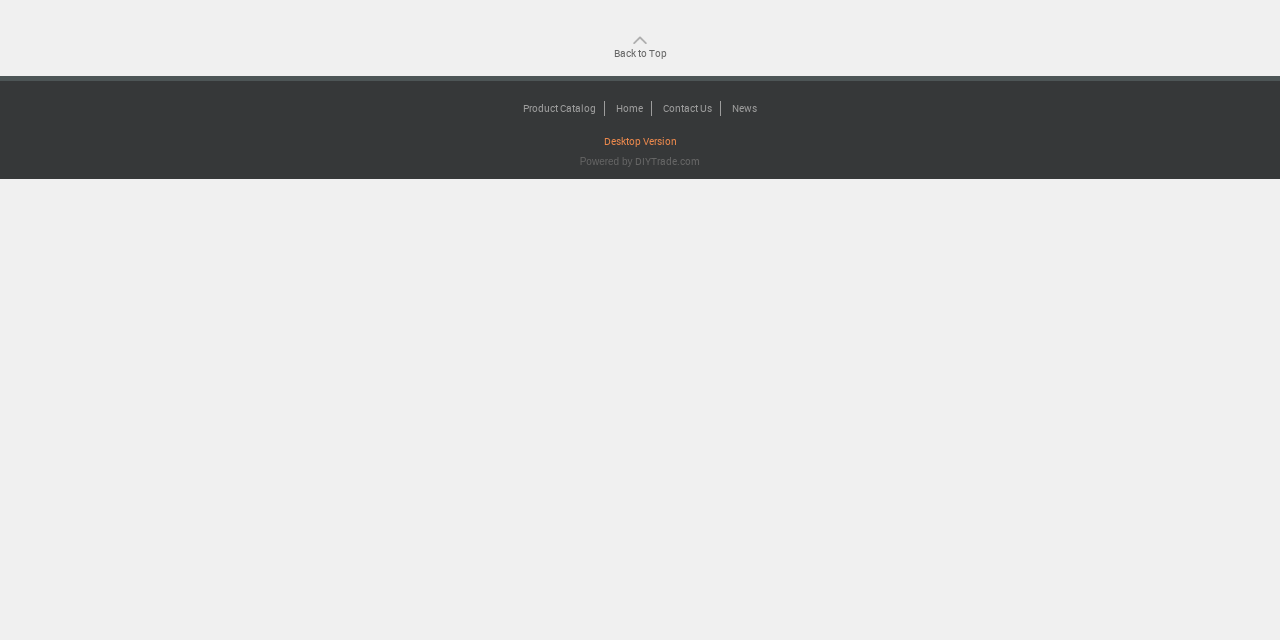Please predict the bounding box coordinates (top-left x, top-left y, bottom-right x, bottom-right y) for the UI element in the screenshot that fits the description: DIYTrade.com

[0.496, 0.241, 0.547, 0.262]